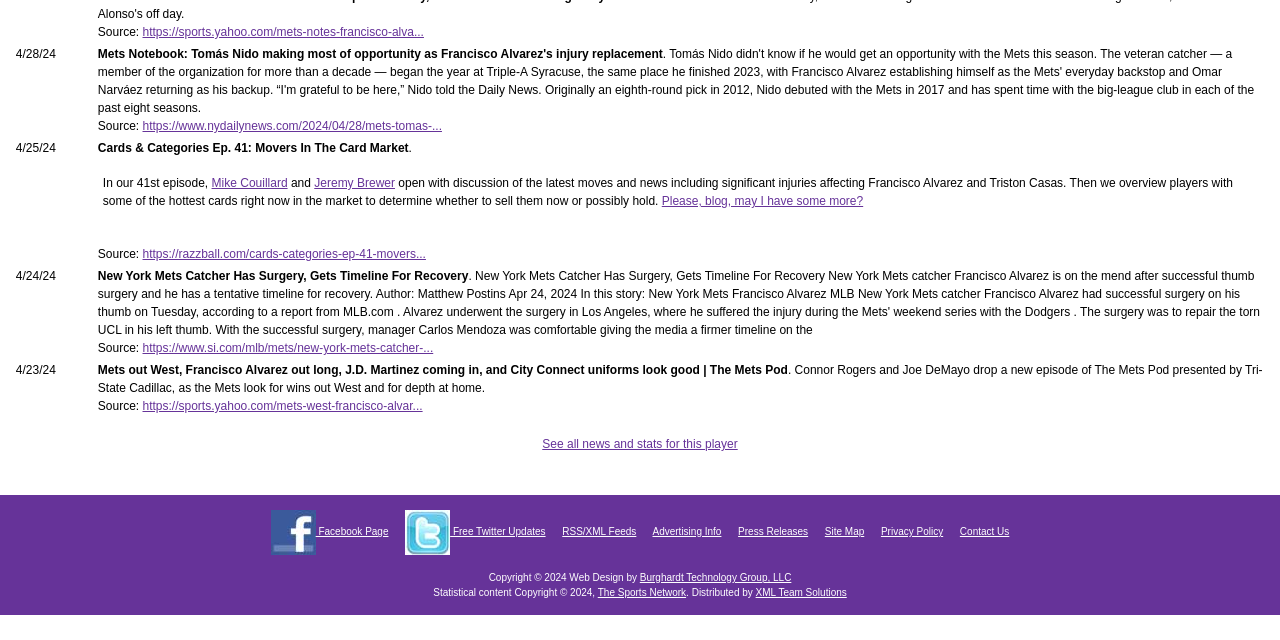Determine the bounding box for the HTML element described here: "Press Releases". The coordinates should be given as [left, top, right, bottom] with each number being a float between 0 and 1.

[0.577, 0.822, 0.631, 0.839]